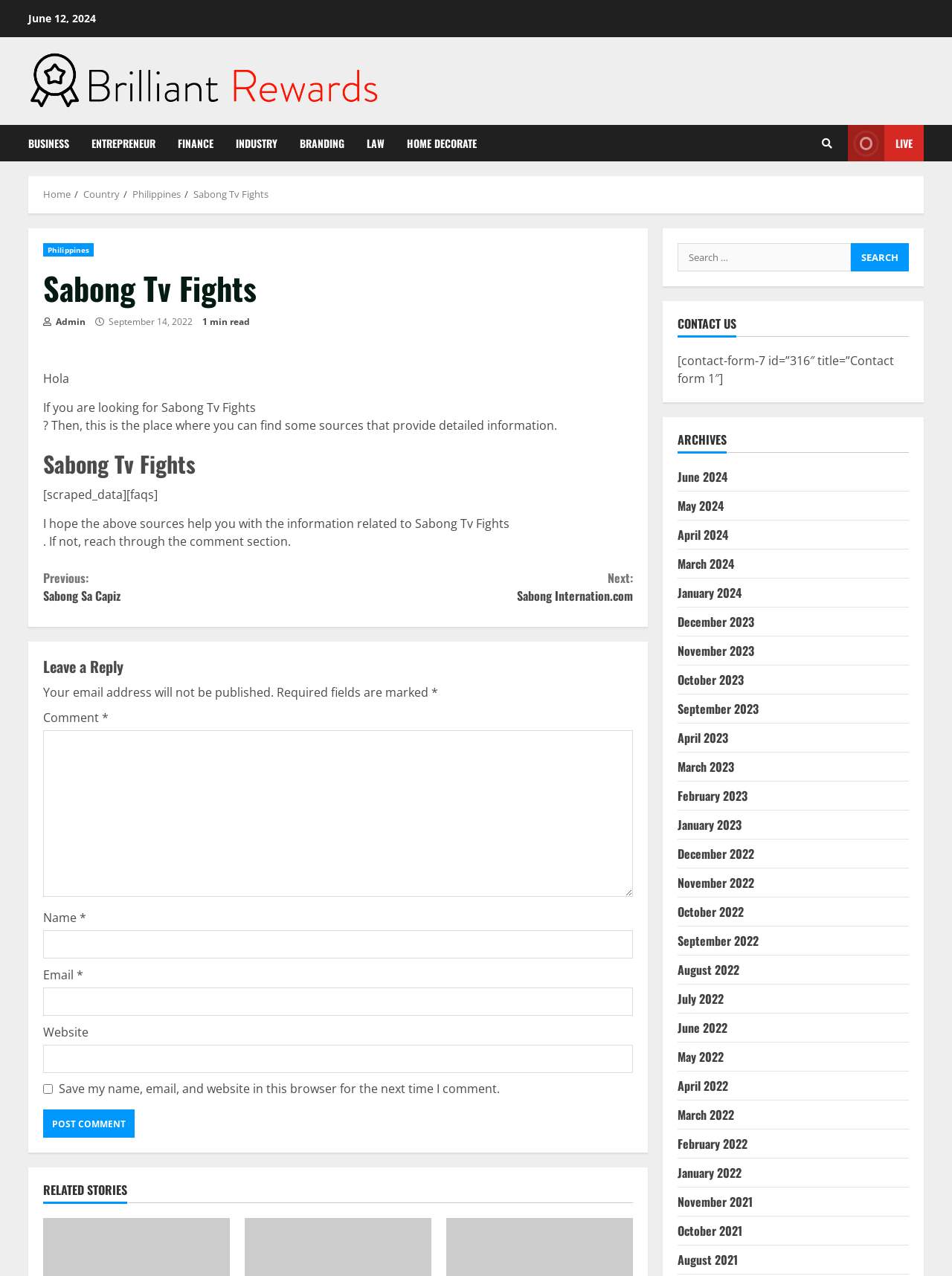Examine the image carefully and respond to the question with a detailed answer: 
What is the date mentioned at the top of the webpage?

I found the date 'June 12, 2024' at the top of the webpage, which is a static text element with bounding box coordinates [0.03, 0.009, 0.101, 0.02].